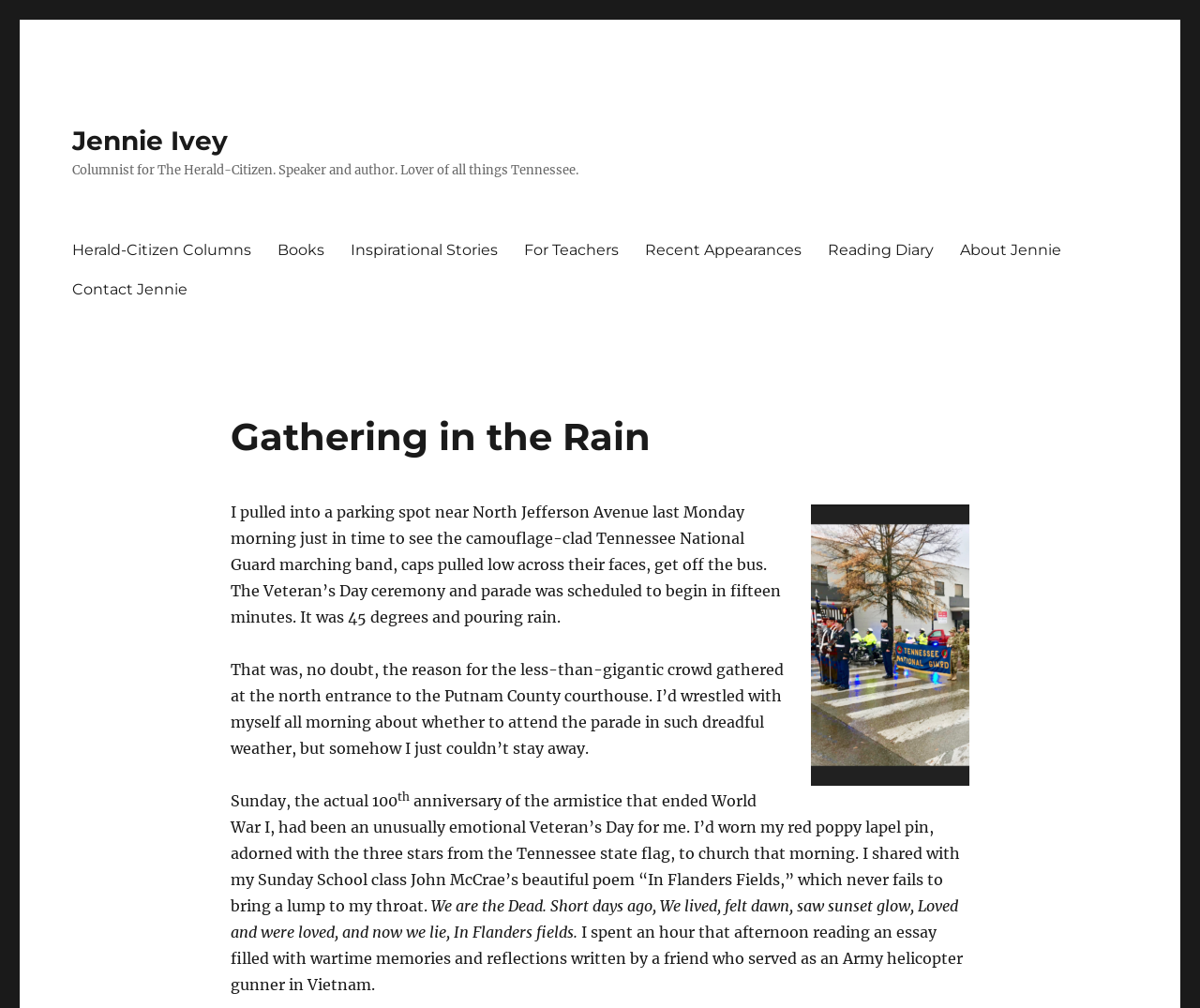What is the occasion mentioned in the article?
Answer the question with as much detail as possible.

The static text element 'The Veteran’s Day ceremony and parade was scheduled to begin in fifteen minutes.' located at [0.192, 0.499, 0.651, 0.621] mentions the occasion as Veteran's Day.